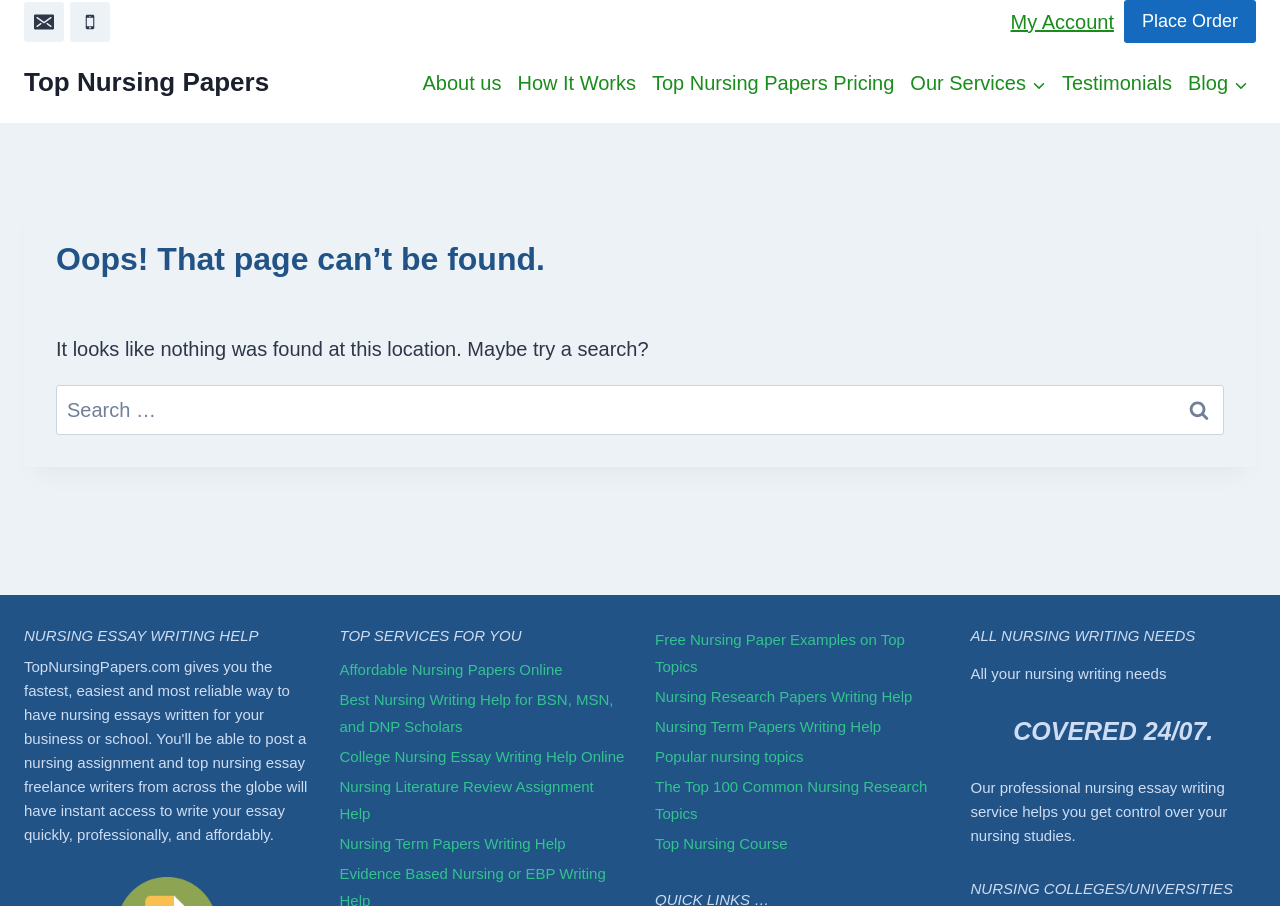Identify the bounding box coordinates of the specific part of the webpage to click to complete this instruction: "Get nursing essay writing help".

[0.265, 0.722, 0.488, 0.756]